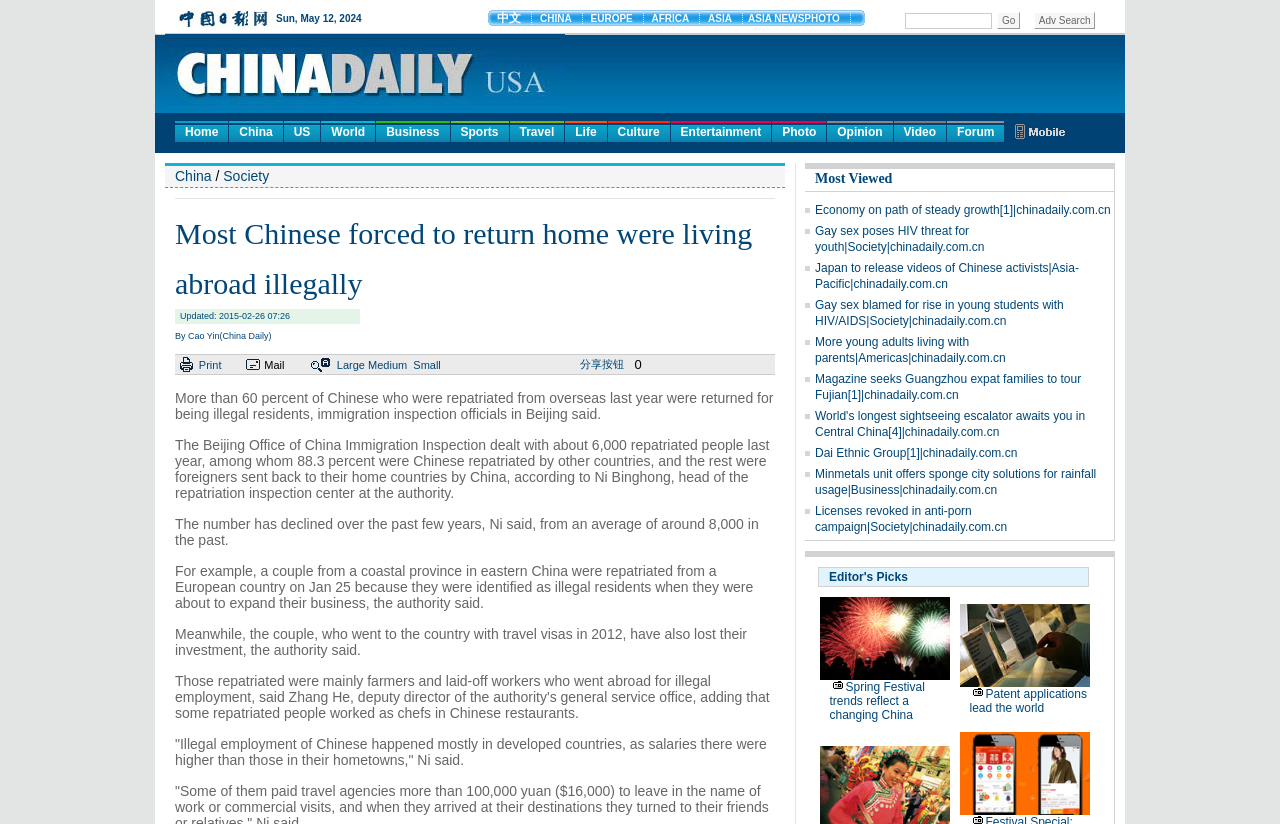Pinpoint the bounding box coordinates of the clickable area necessary to execute the following instruction: "Click on the 'Print' button". The coordinates should be given as four float numbers between 0 and 1, namely [left, top, right, bottom].

[0.155, 0.435, 0.173, 0.45]